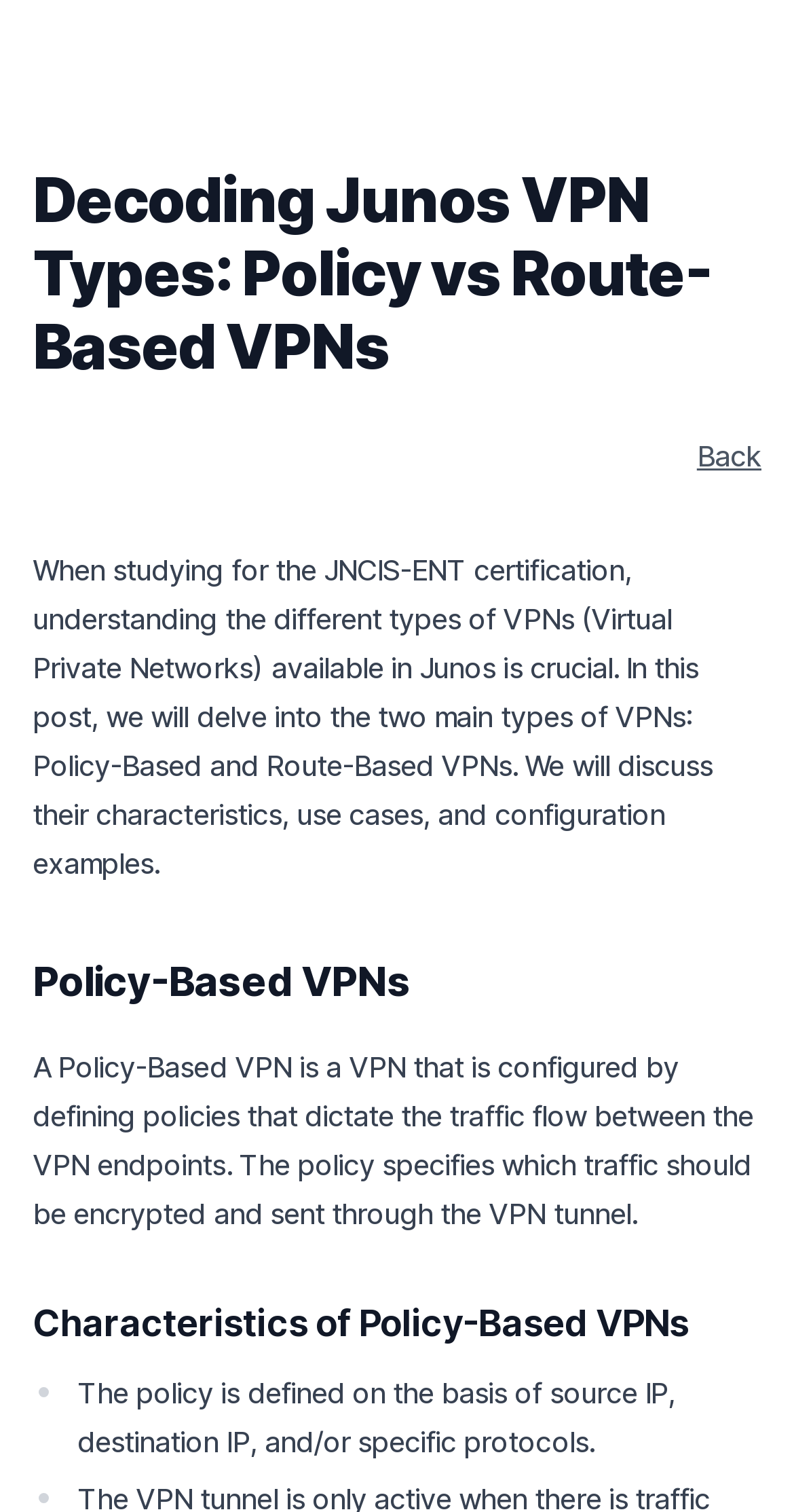What certification is related to the topic of this webpage?
Provide an in-depth and detailed explanation in response to the question.

The webpage mentions that understanding the different types of VPNs in Junos is crucial when studying for the JNCIS-ENT certification, indicating a connection between the topic and the certification.